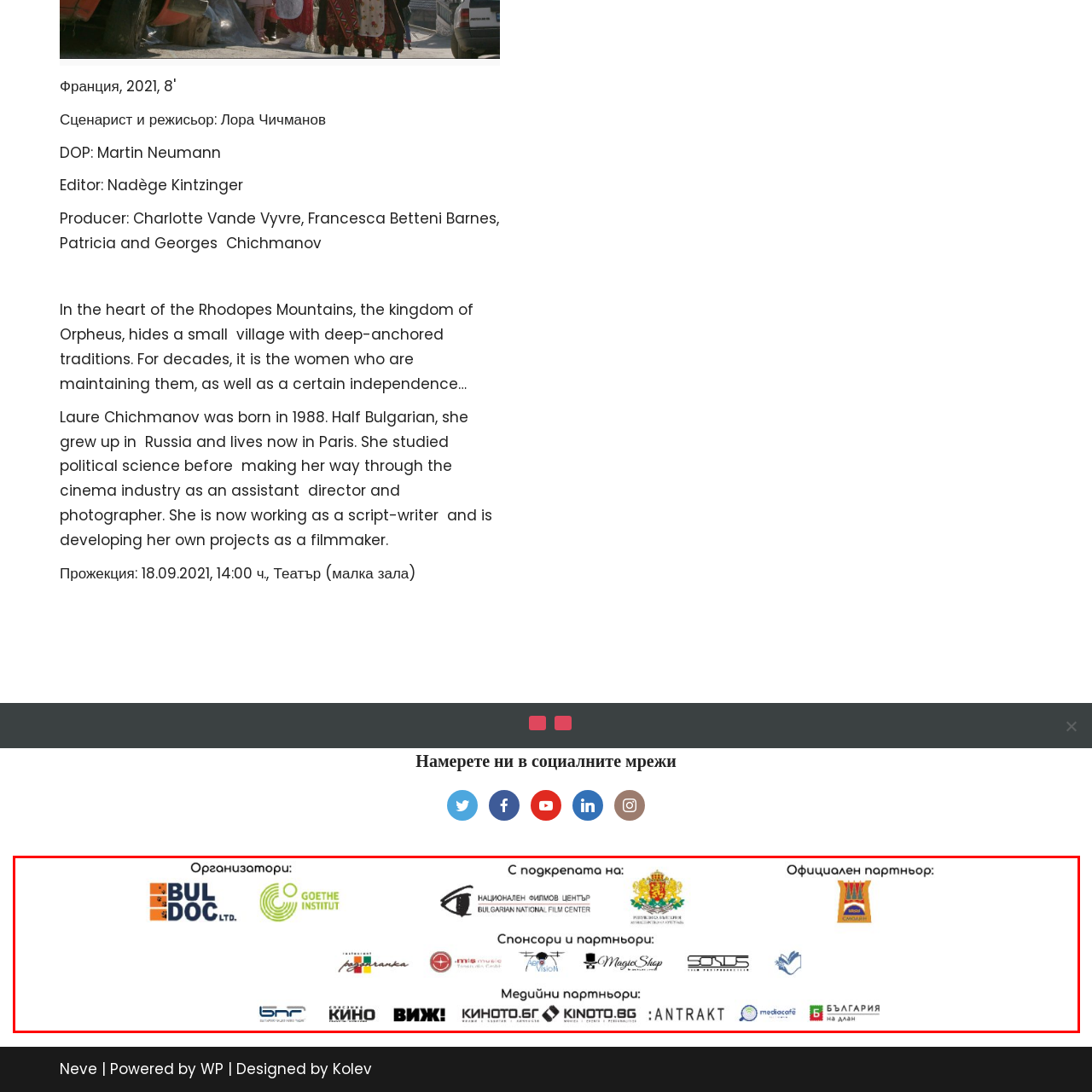Study the image inside the red outline, What is the significance of the collaborations in the image? 
Respond with a brief word or phrase.

Fostering the arts